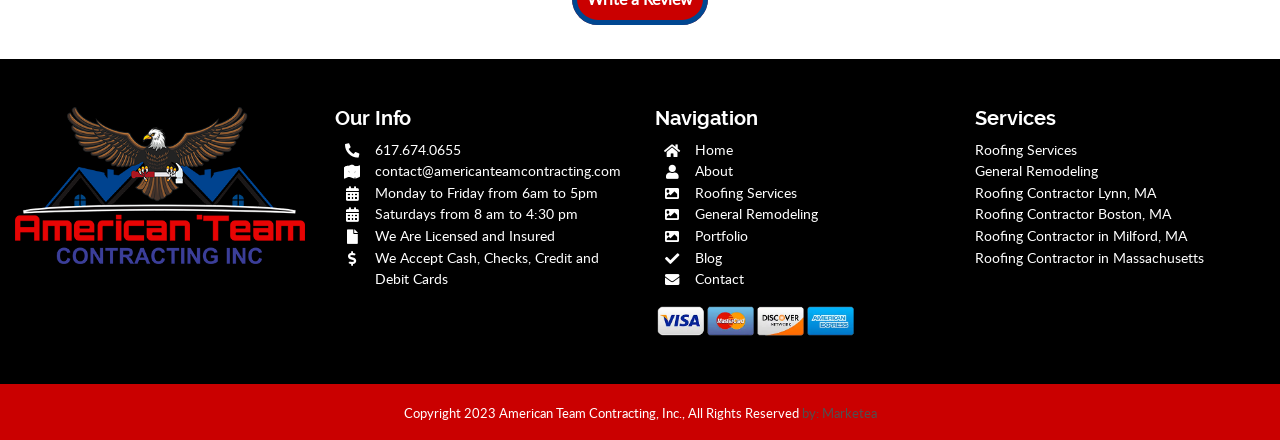Please provide a detailed answer to the question below based on the screenshot: 
Who designed the company's website?

The website designer is credited at the bottom of the webpage, in a link that says 'by: Marketea'.